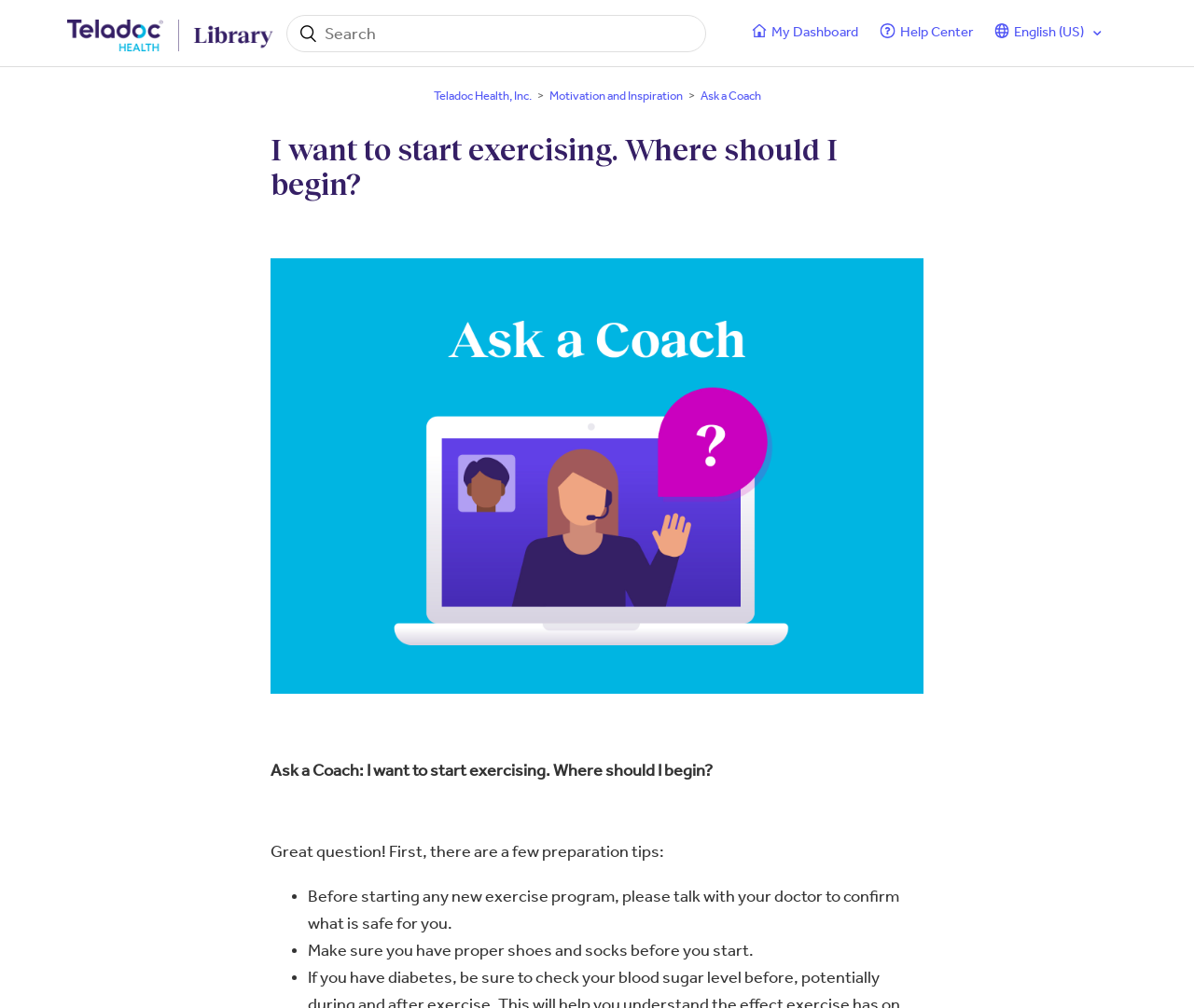Find and indicate the bounding box coordinates of the region you should select to follow the given instruction: "Click the logo".

[0.056, 0.015, 0.232, 0.05]